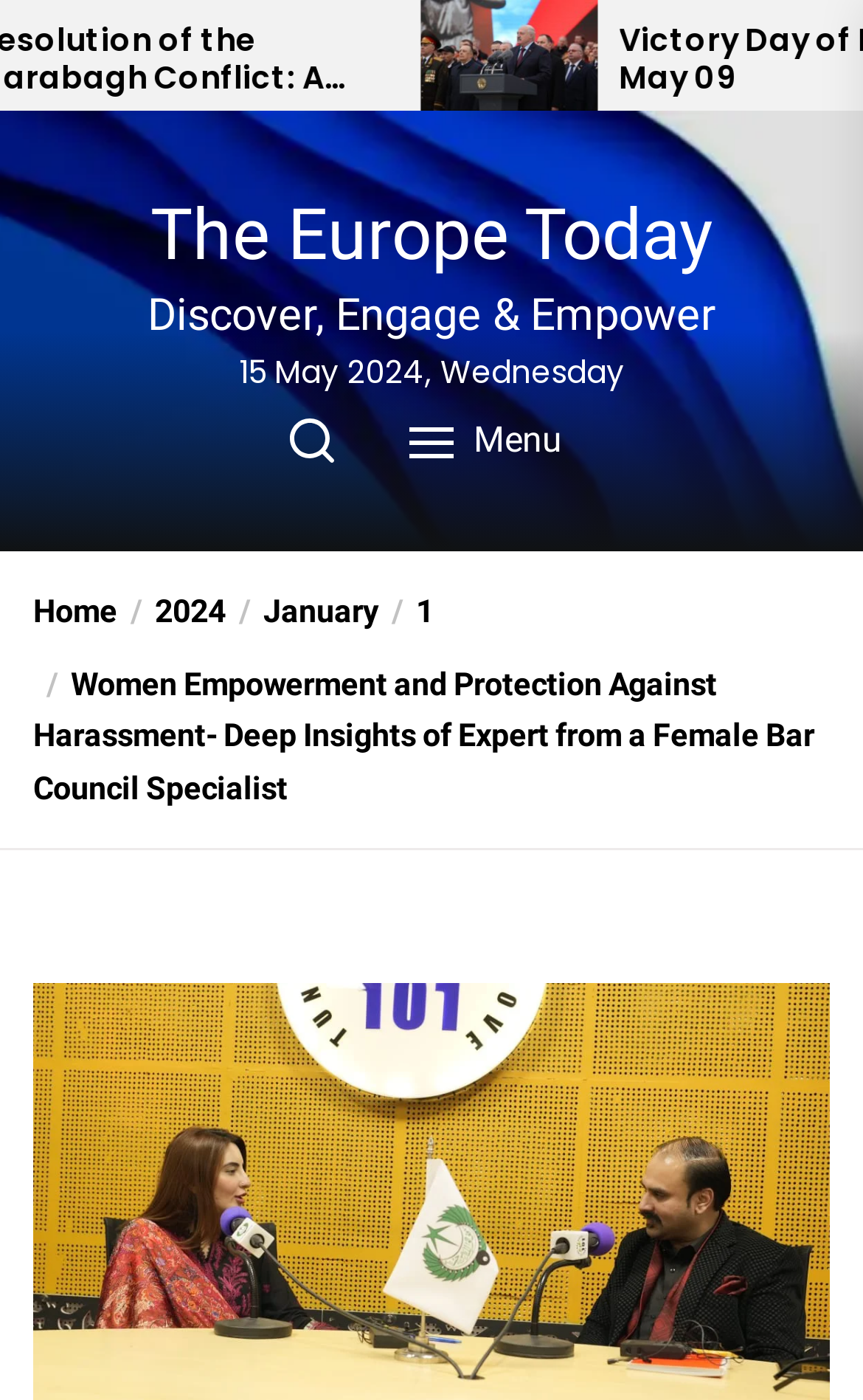Given the element description The Europe Today, predict the bounding box coordinates for the UI element in the webpage screenshot. The format should be (top-left x, top-left y, bottom-right x, bottom-right y), and the values should be between 0 and 1.

[0.174, 0.138, 0.826, 0.198]